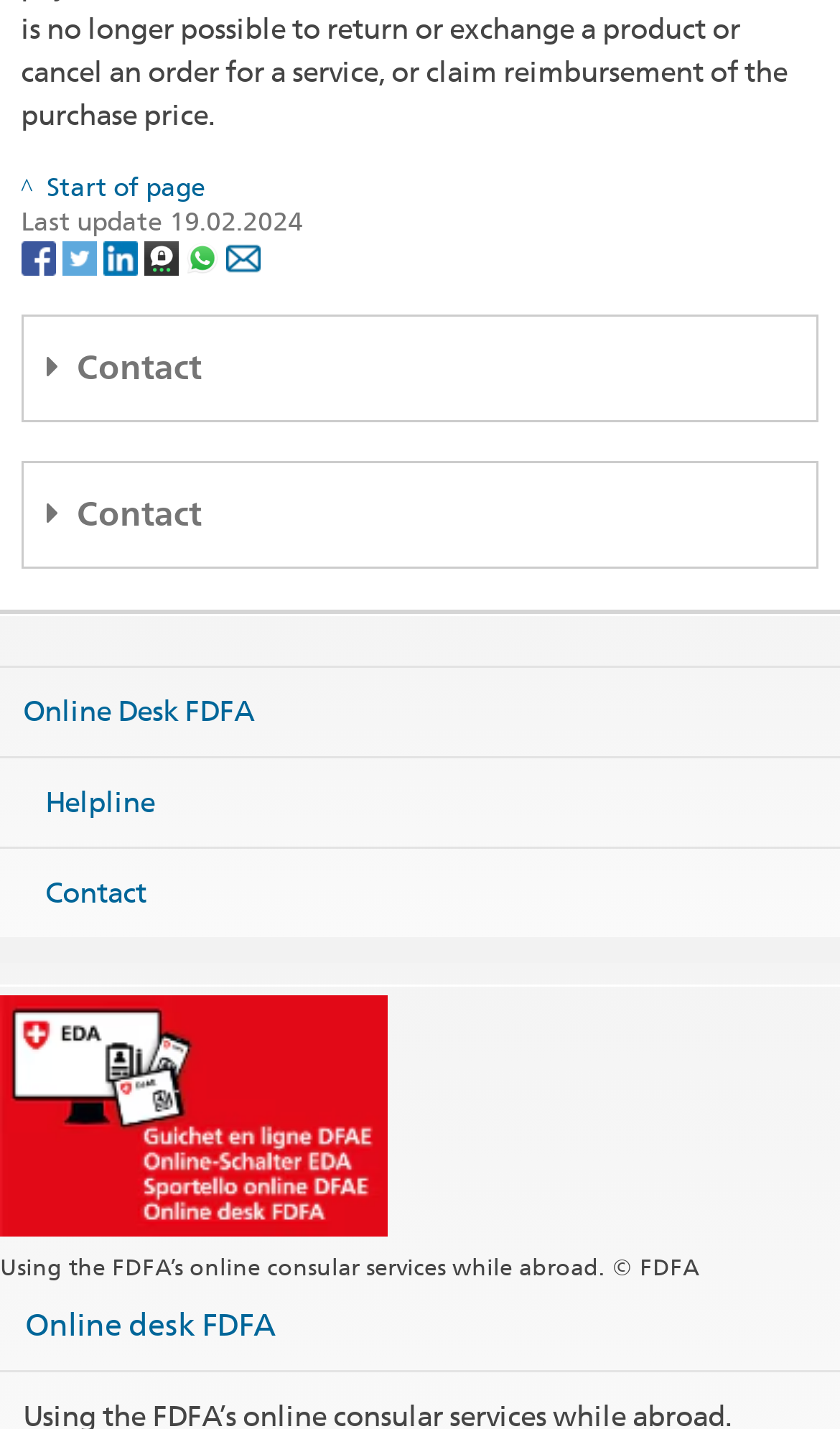Please predict the bounding box coordinates of the element's region where a click is necessary to complete the following instruction: "Visit Online Desk FDFA". The coordinates should be represented by four float numbers between 0 and 1, i.e., [left, top, right, bottom].

[0.027, 0.475, 0.301, 0.519]